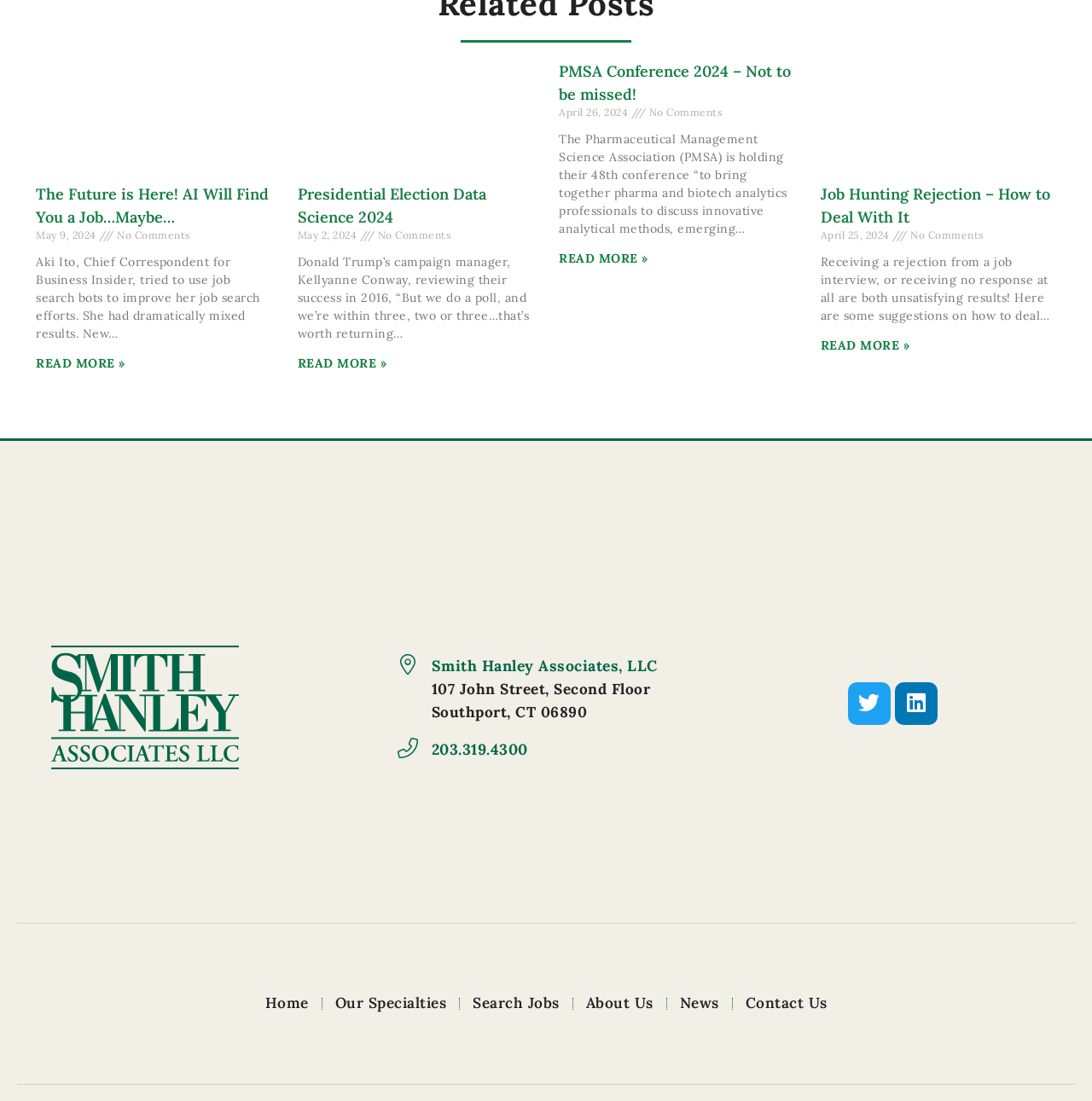Can you show the bounding box coordinates of the region to click on to complete the task described in the instruction: "Read more about Presidential Election Data Science 2024"?

[0.272, 0.323, 0.354, 0.337]